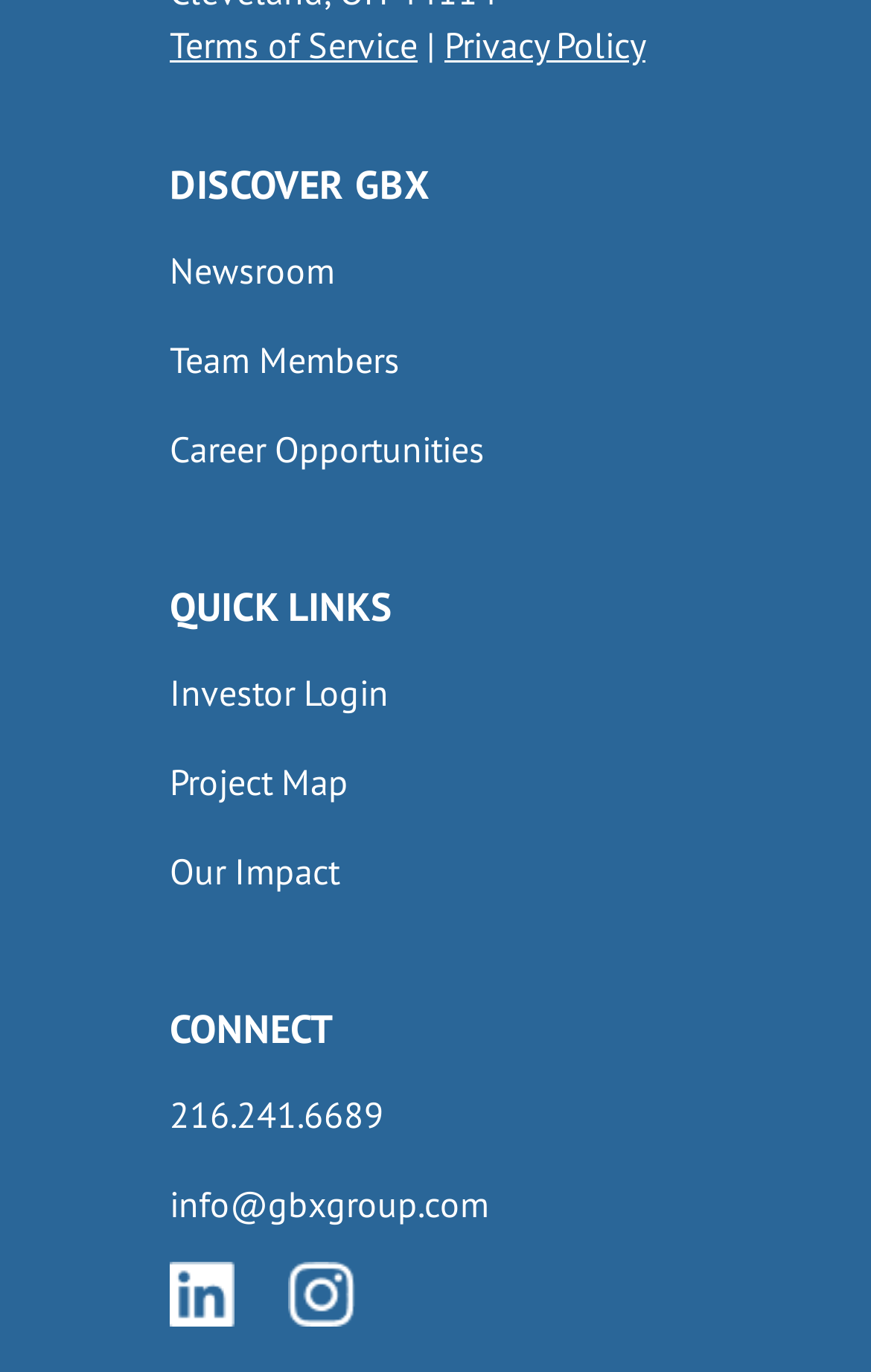What is the last link in the 'DISCOVER GBX' section?
Could you please answer the question thoroughly and with as much detail as possible?

In the 'DISCOVER GBX' section, I found three links: 'Newsroom', 'Team Members', and 'Career Opportunities'. The last link in this section is 'Career Opportunities'.